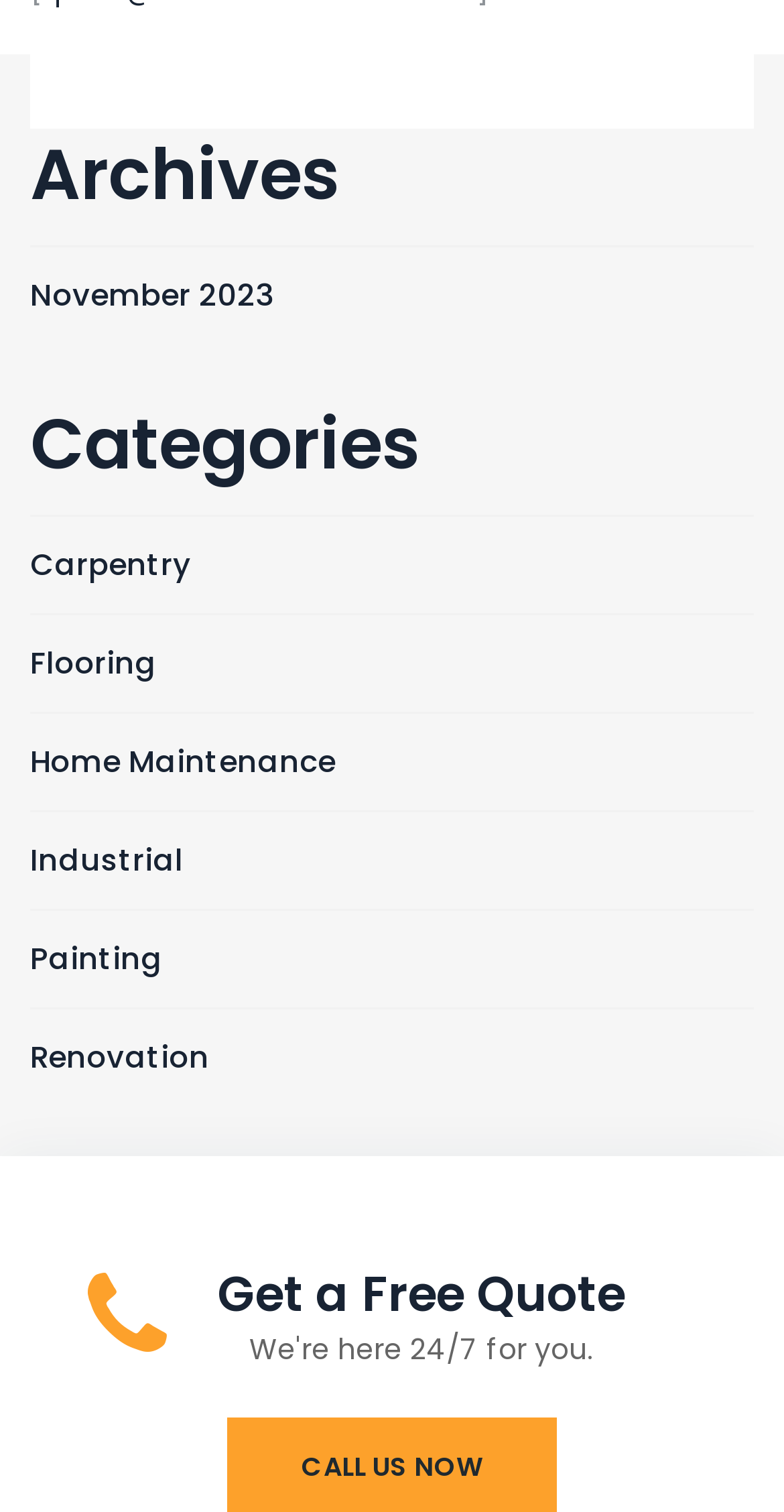Determine the bounding box coordinates of the clickable area required to perform the following instruction: "Click on the adopt link". The coordinates should be represented as four float numbers between 0 and 1: [left, top, right, bottom].

None